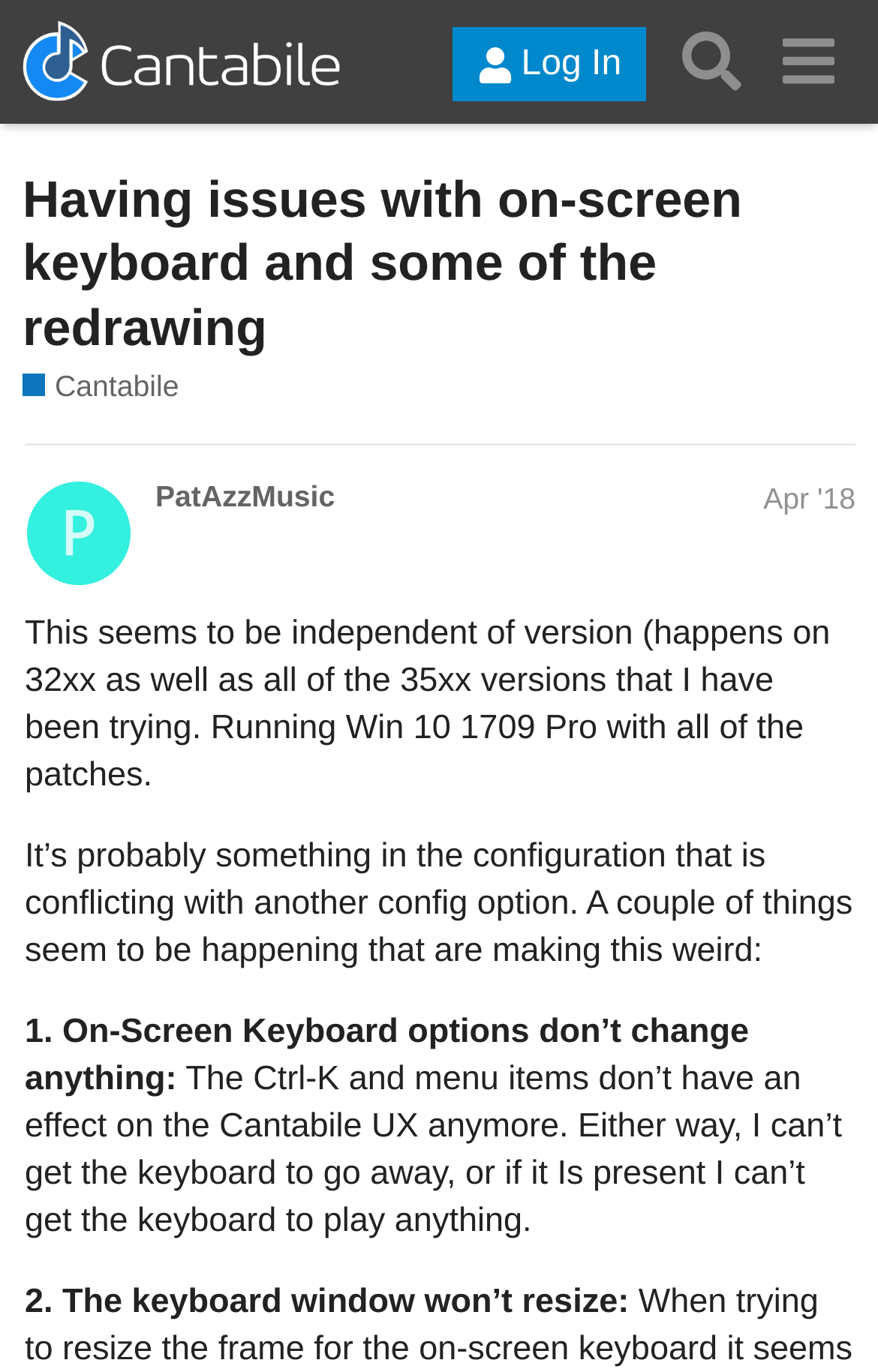Find the bounding box coordinates of the area that needs to be clicked in order to achieve the following instruction: "Visit the Cantabile Community page". The coordinates should be specified as four float numbers between 0 and 1, i.e., [left, top, right, bottom].

[0.026, 0.016, 0.388, 0.075]